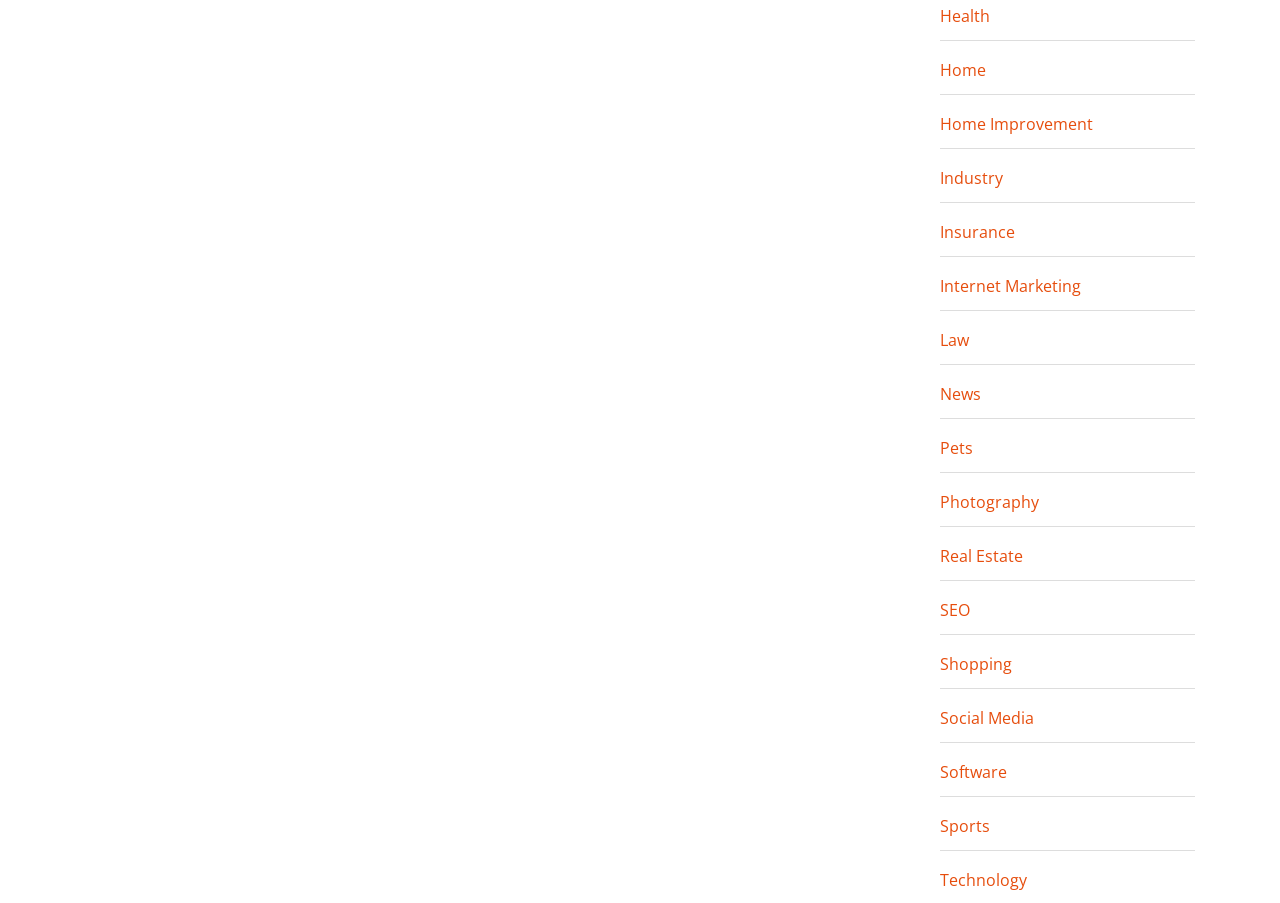Respond with a single word or phrase for the following question: 
How many links are there on the webpage?

19